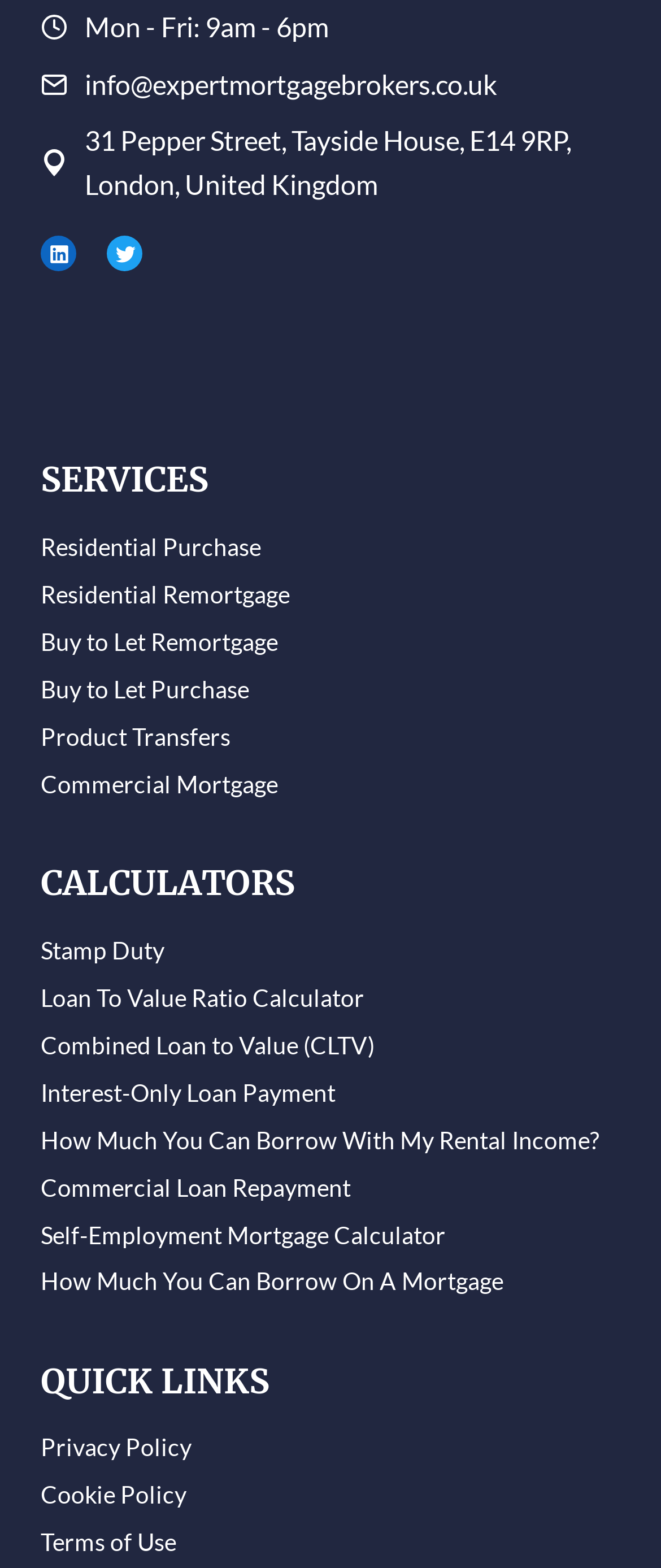Respond with a single word or phrase:
What is the purpose of the 'SERVICES' section?

To provide mortgage services